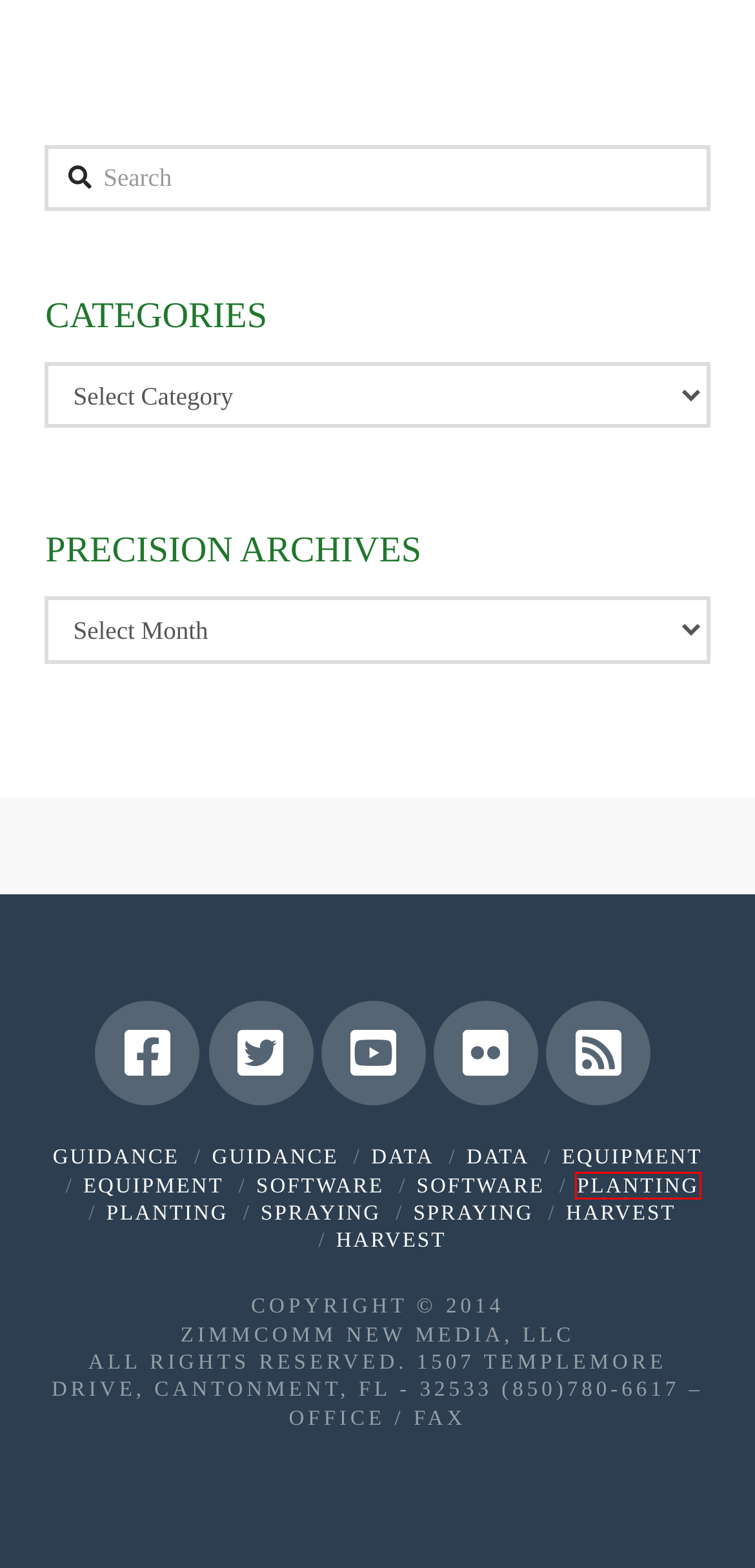You have been given a screenshot of a webpage, where a red bounding box surrounds a UI element. Identify the best matching webpage description for the page that loads after the element in the bounding box is clicked. Options include:
A. Spraying | Precision
B. Equipment | Precision
C. ZimmComm | Creative Content Solutions for Agribusiness Professionals
D. Planting | Precision
E. Guidance | Precision
F. Data Collection | Precision
G. Data | Precision
H. Software | Precision

D